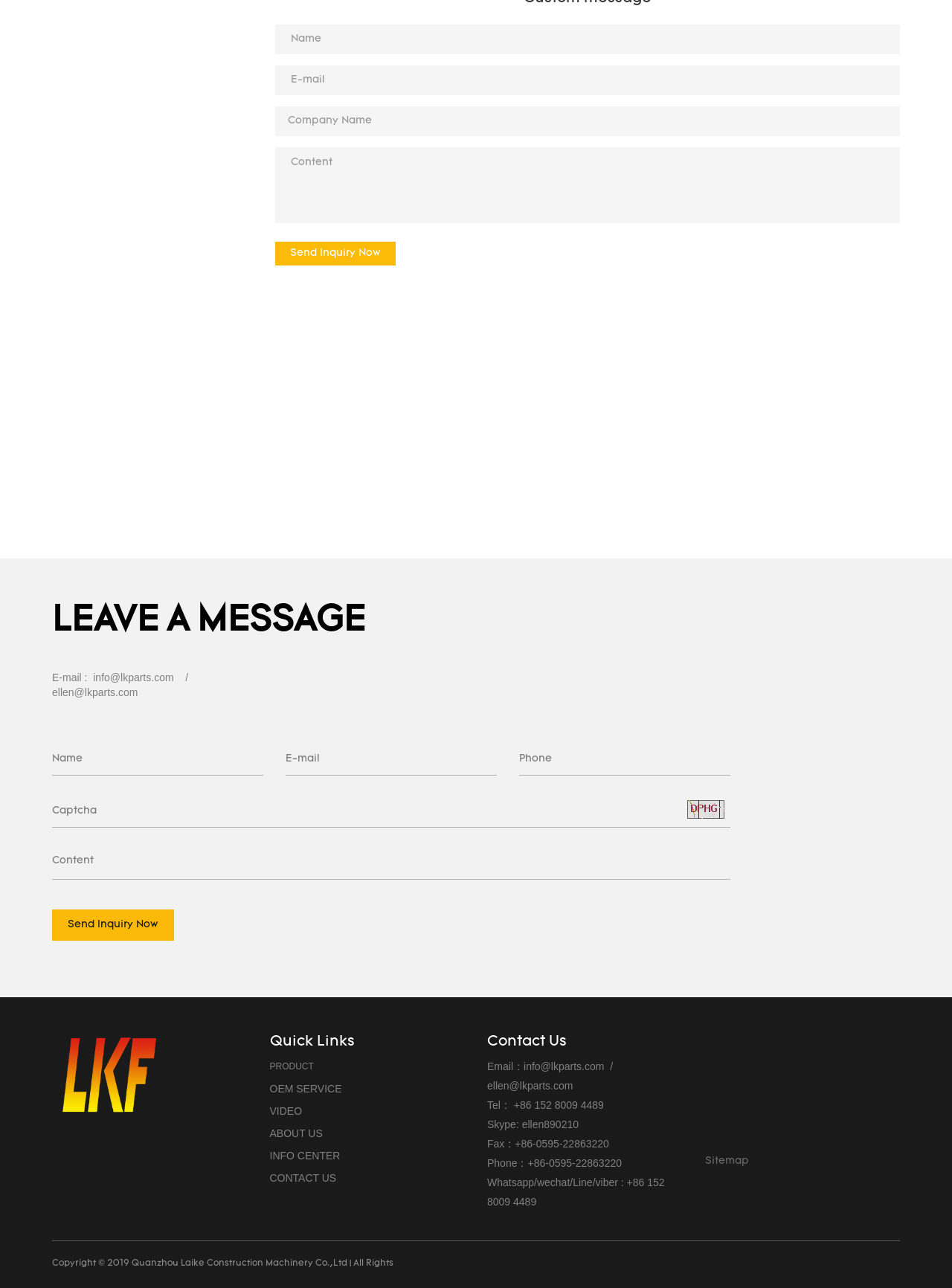Based on the element description name="contents" placeholder="Content", identify the bounding box of the UI element in the given webpage screenshot. The coordinates should be in the format (top-left x, top-left y, bottom-right x, bottom-right y) and must be between 0 and 1.

[0.055, 0.657, 0.767, 0.683]